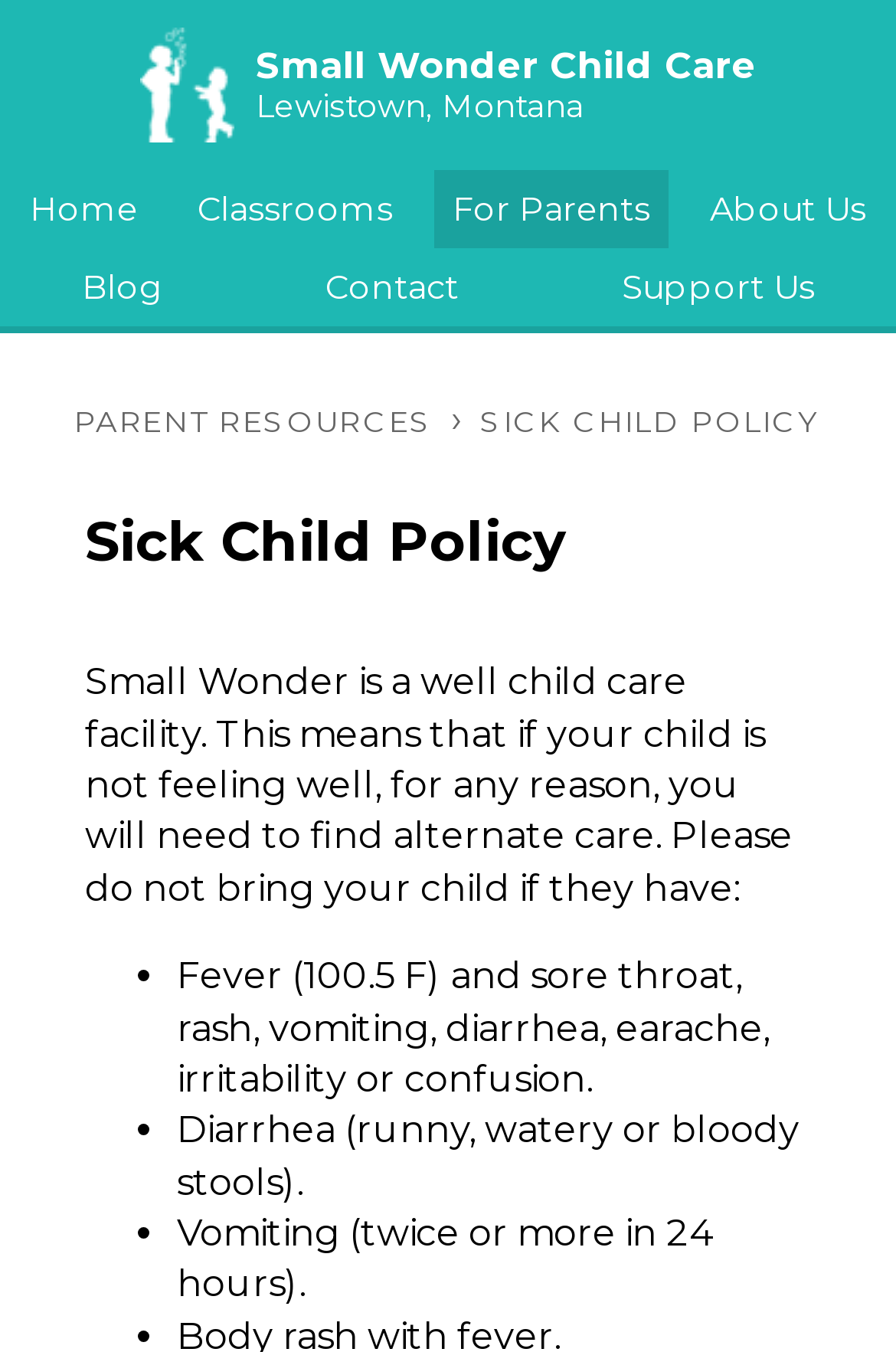Provide the bounding box coordinates of the HTML element described as: "Contact". The bounding box coordinates should be four float numbers between 0 and 1, i.e., [left, top, right, bottom].

[0.343, 0.184, 0.532, 0.241]